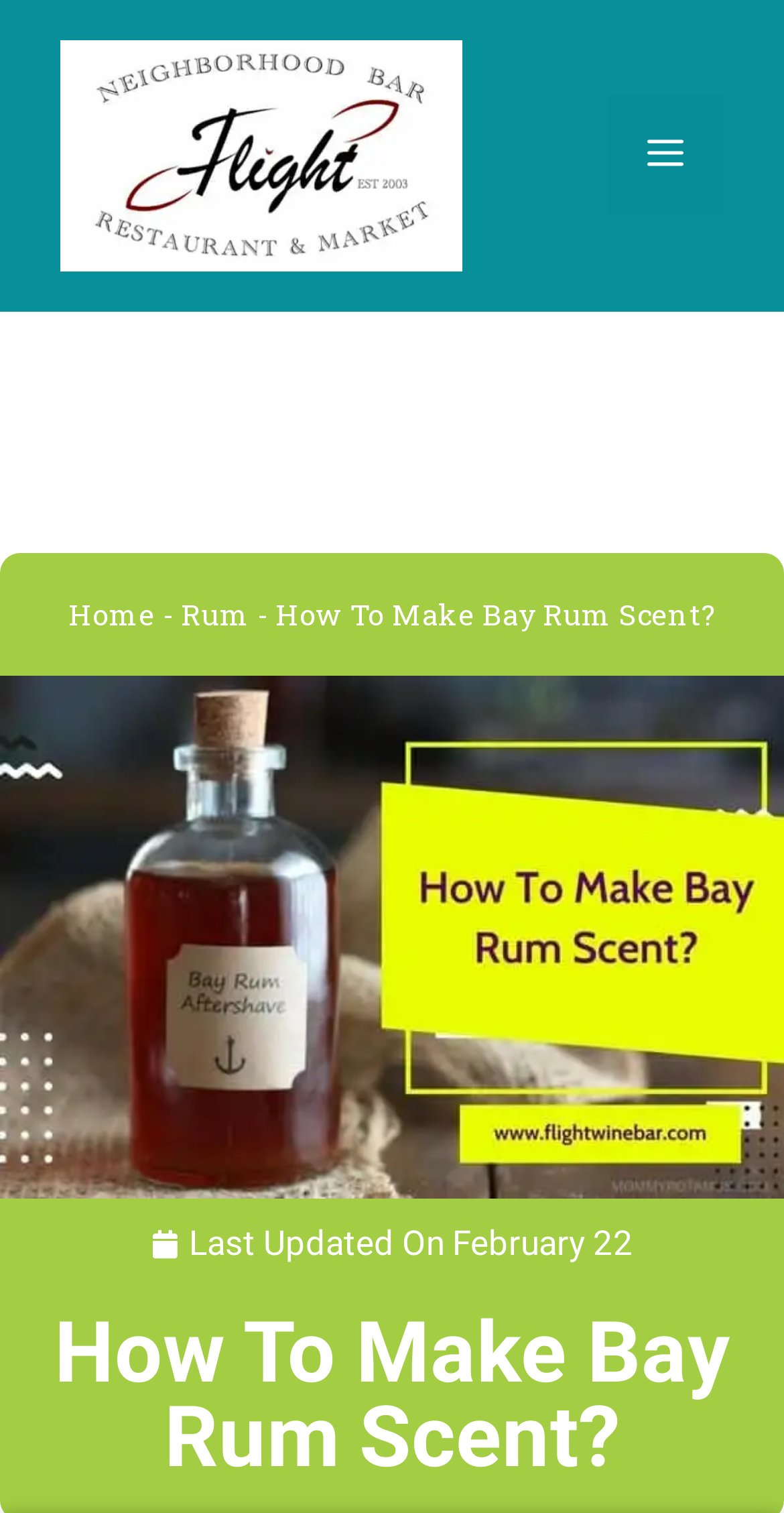Determine the bounding box of the UI component based on this description: "alt="Flight Wine Bar"". The bounding box coordinates should be four float values between 0 and 1, i.e., [left, top, right, bottom].

[0.077, 0.089, 0.59, 0.116]